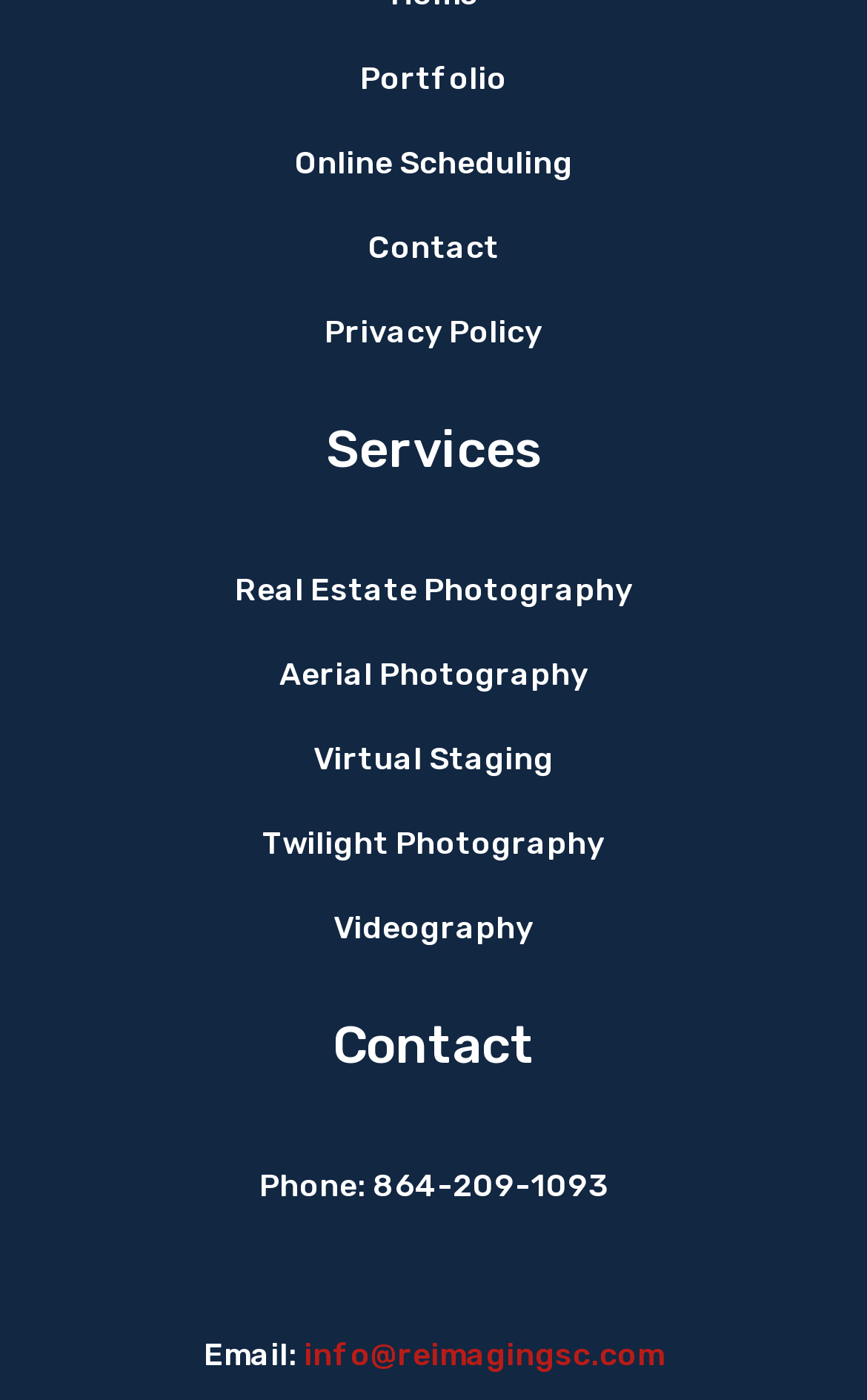Determine the bounding box coordinates of the clickable element necessary to fulfill the instruction: "Click on 'LCOS 10.42 REL'". Provide the coordinates as four float numbers within the 0 to 1 range, i.e., [left, top, right, bottom].

None